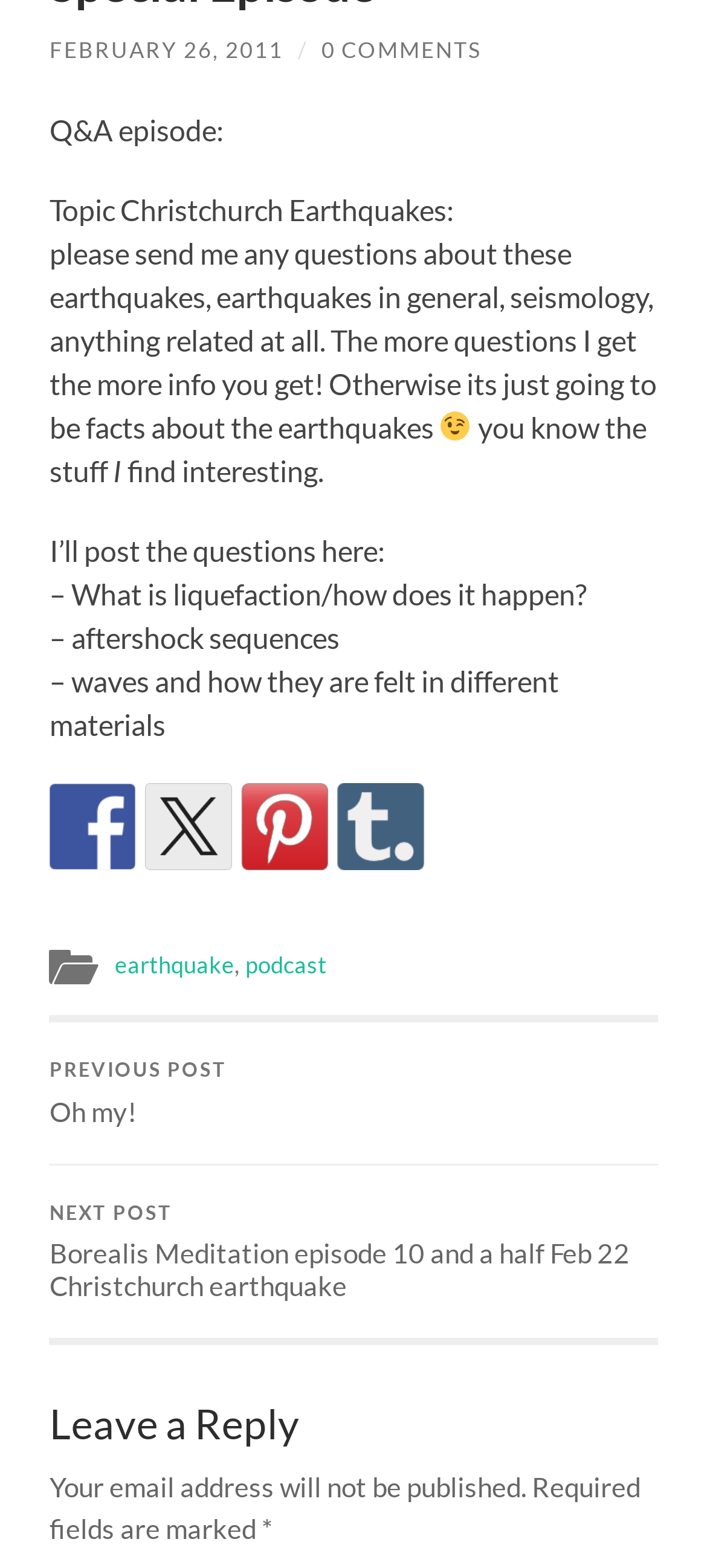Given the description February 26, 2011, predict the bounding box coordinates of the UI element. Ensure the coordinates are in the format (top-left x, top-left y, bottom-right x, bottom-right y) and all values are between 0 and 1.

[0.07, 0.023, 0.401, 0.04]